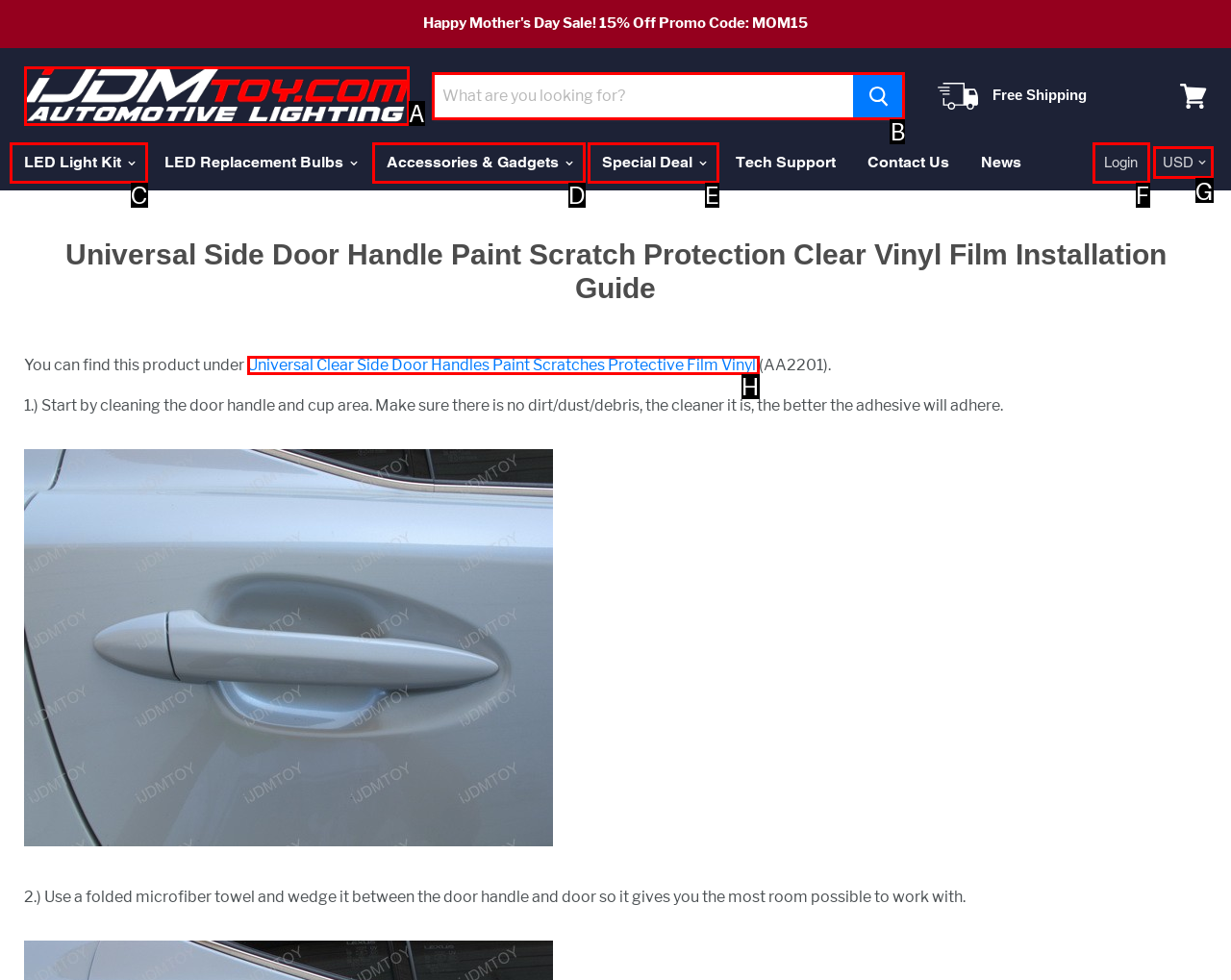Tell me which option I should click to complete the following task: Search for a product
Answer with the option's letter from the given choices directly.

B